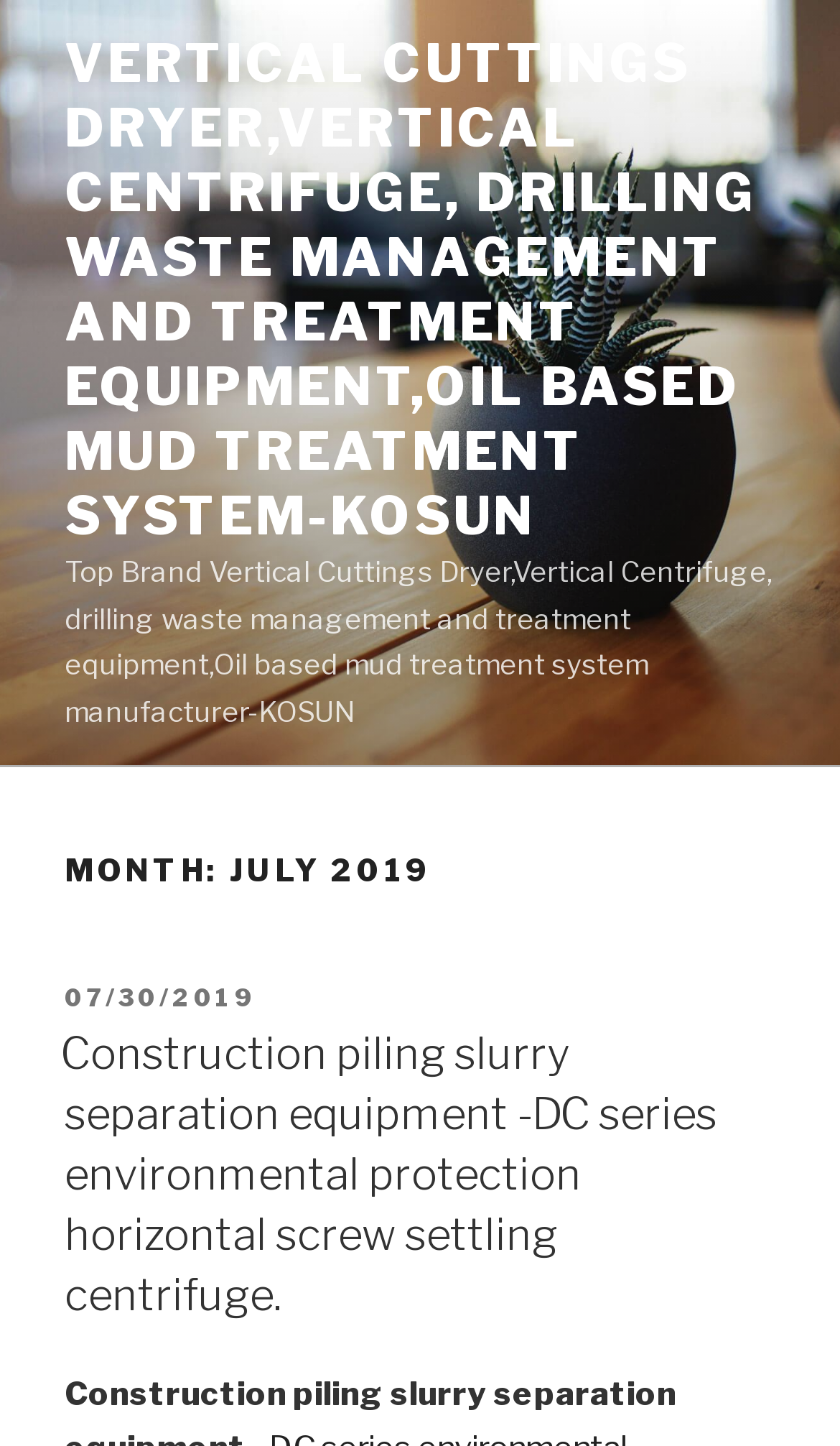Identify the bounding box coordinates for the UI element described as follows: "07/30/201907/30/2019". Ensure the coordinates are four float numbers between 0 and 1, formatted as [left, top, right, bottom].

[0.077, 0.679, 0.305, 0.7]